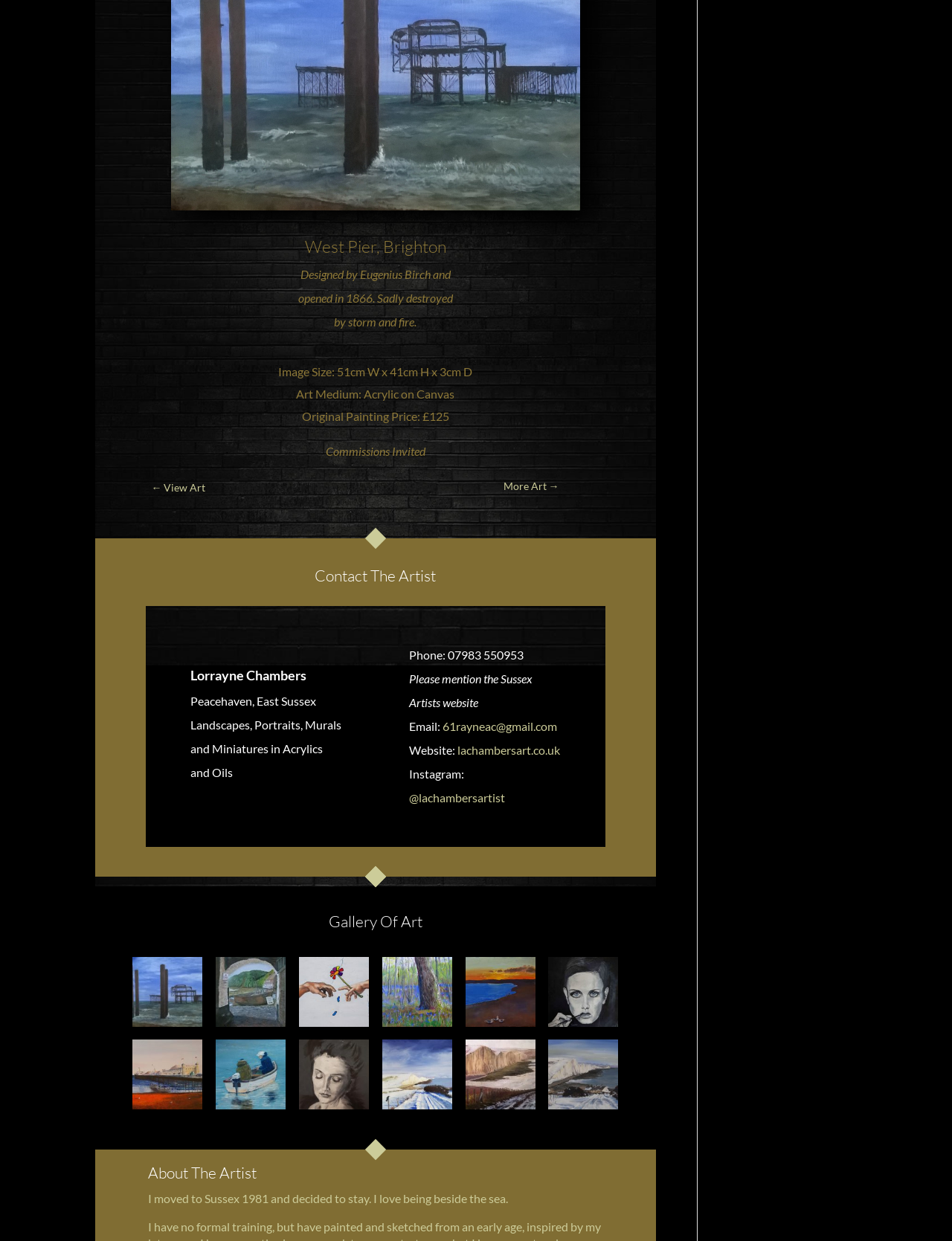Identify the bounding box of the UI element described as follows: "More Art →". Provide the coordinates as four float numbers in the range of 0 to 1 [left, top, right, bottom].

[0.529, 0.387, 0.587, 0.397]